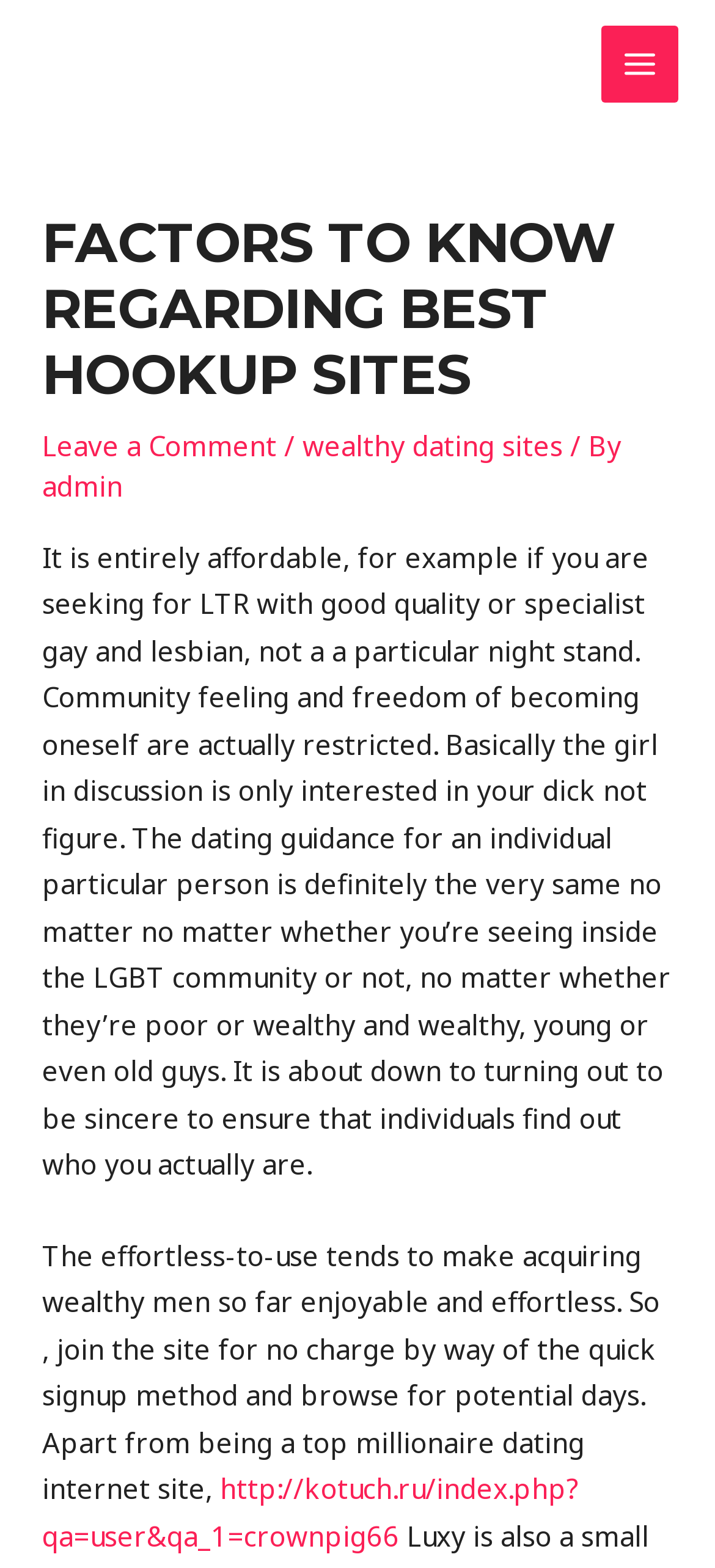What is the tone of the webpage?
Provide an in-depth answer to the question, covering all aspects.

The webpage provides guidance and information about dating, specifically for individuals seeking wealthy partners, and does not appear to be promotional or persuasive, indicating an informative tone.